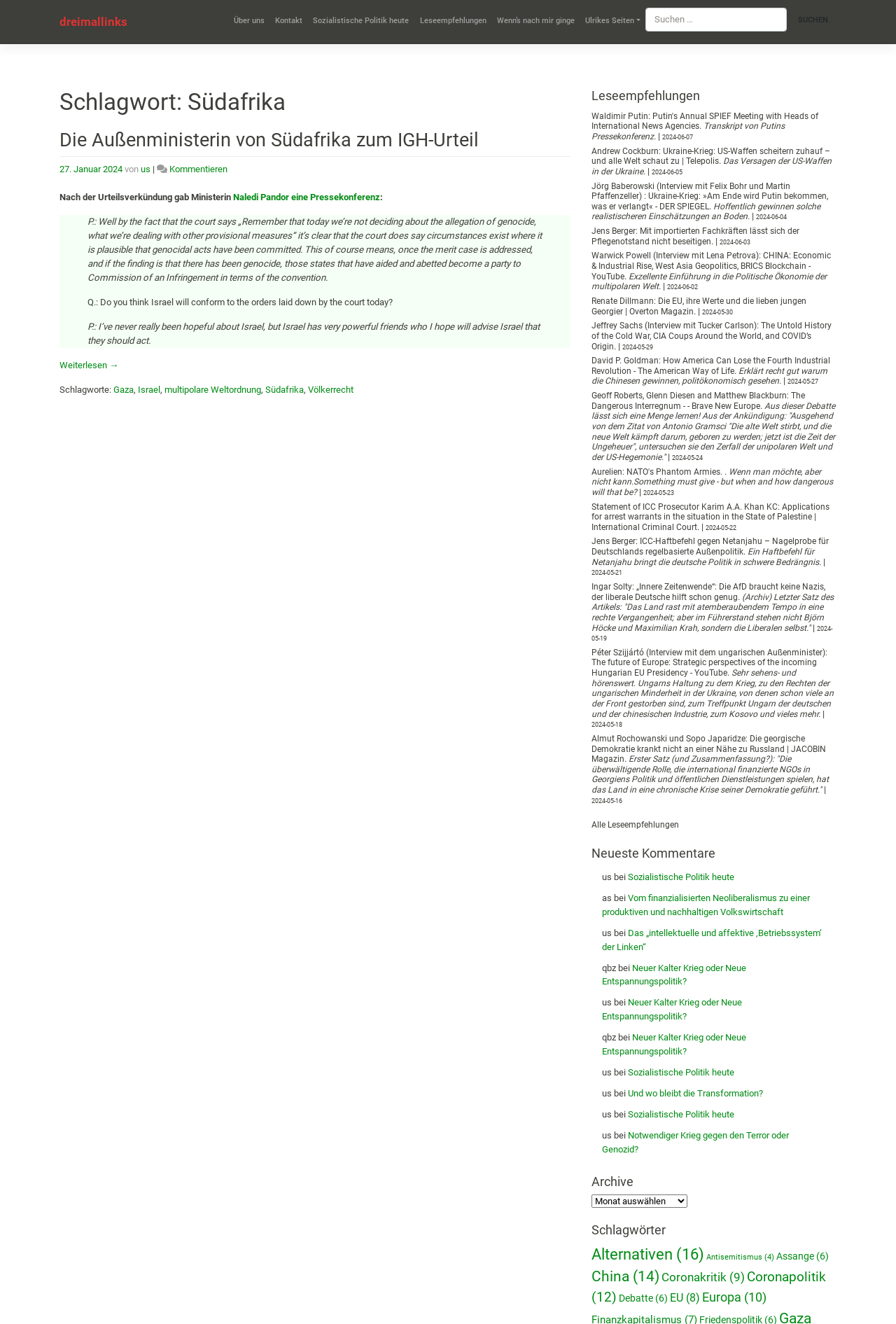Can you specify the bounding box coordinates for the region that should be clicked to fulfill this instruction: "go to the page 'Leseempfehlungen'".

[0.66, 0.067, 0.934, 0.078]